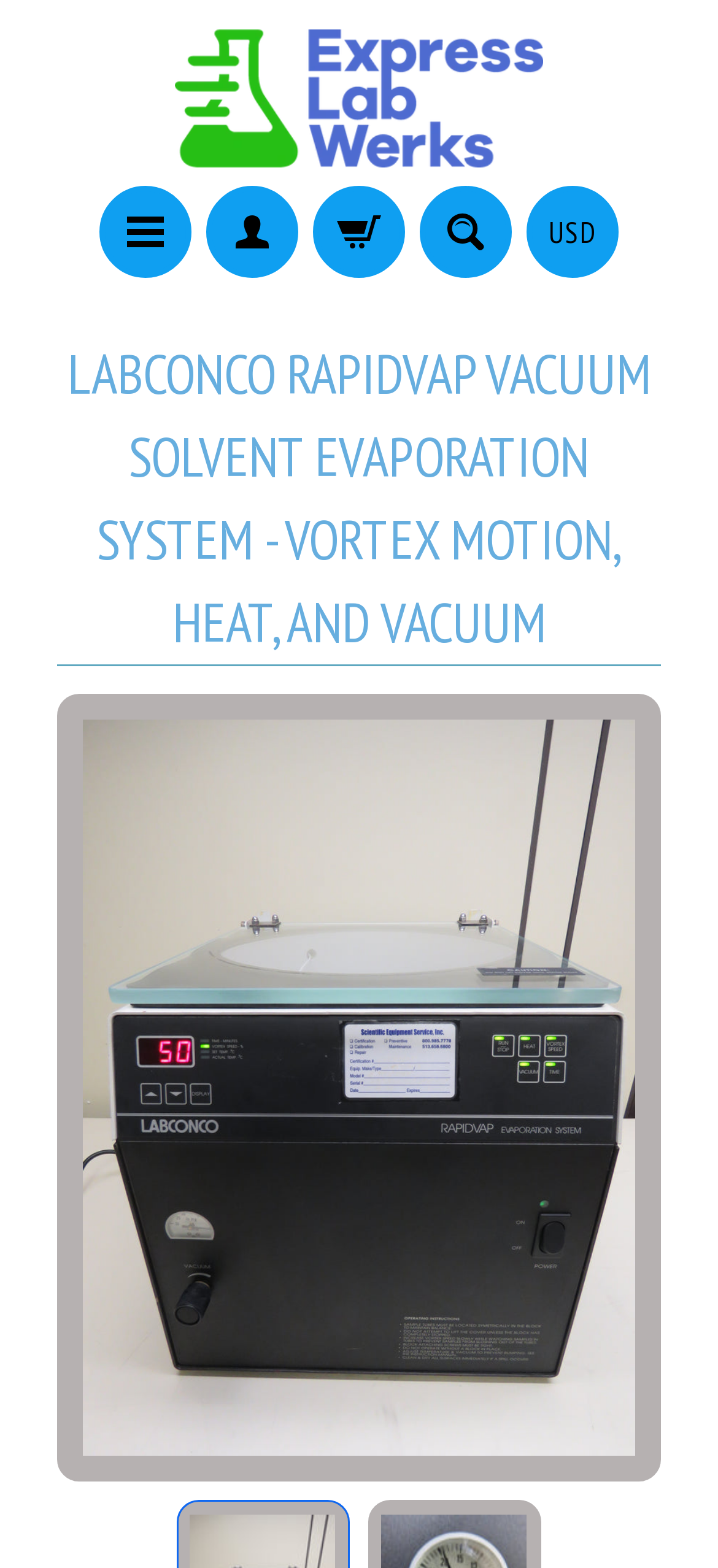Please provide a one-word or phrase answer to the question: 
What is the purpose of the system?

Evaporate solvents from biological or analytical samples